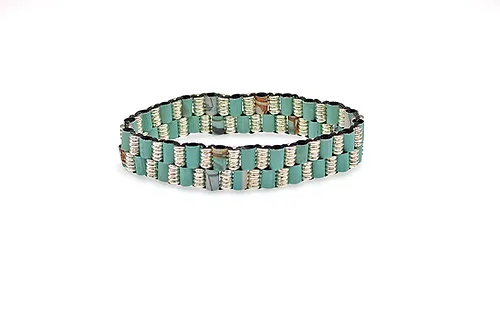Use the information in the screenshot to answer the question comprehensively: How is the bracelet secured to the wearer's wrist?

According to the caption, the bracelet is securely stitched onto a comfortable elastic cord, which allows for a lightweight and easy-to-wear design.